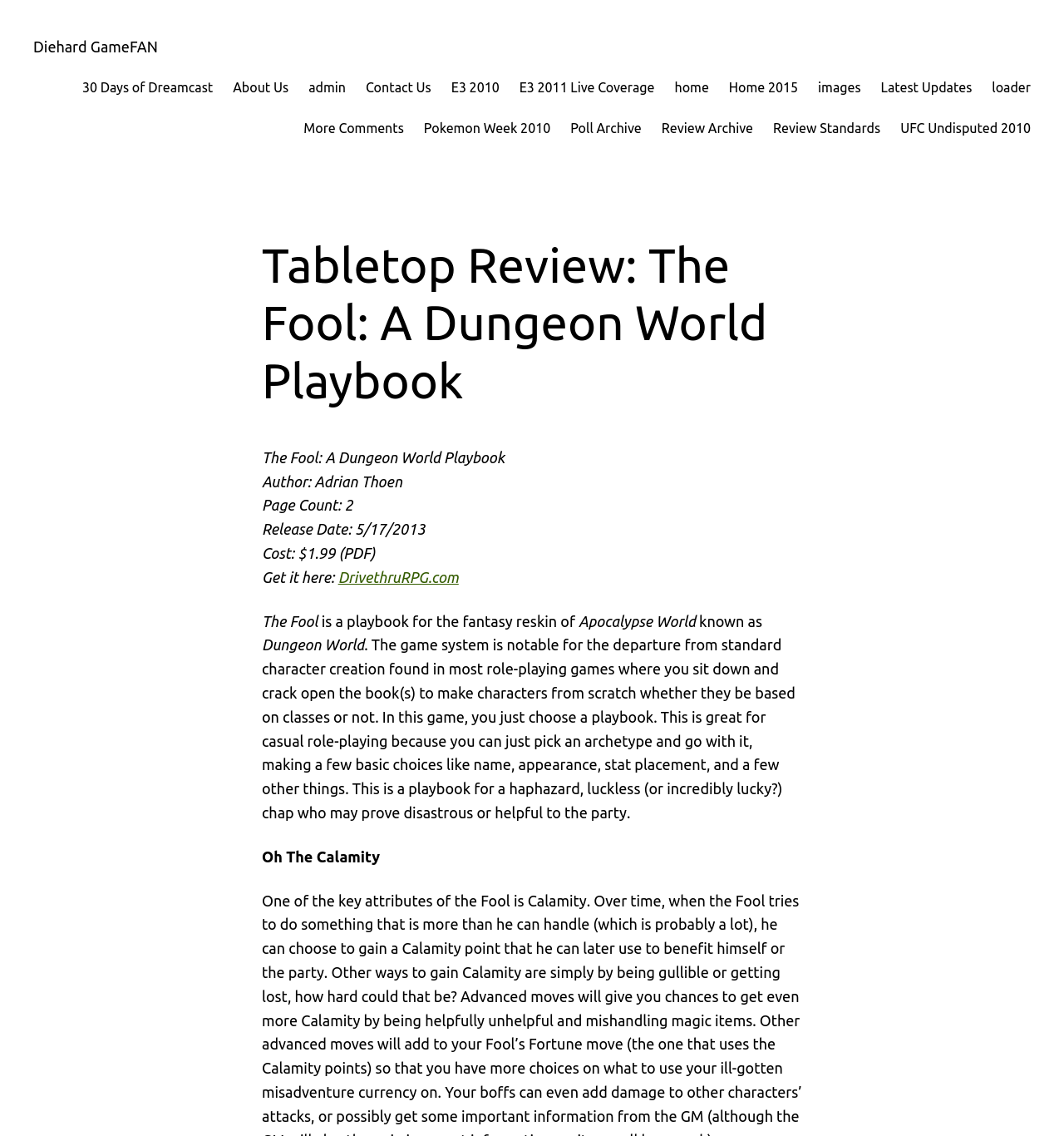Determine the bounding box coordinates of the clickable region to execute the instruction: "click on Review Archive". The coordinates should be four float numbers between 0 and 1, denoted as [left, top, right, bottom].

[0.622, 0.104, 0.708, 0.123]